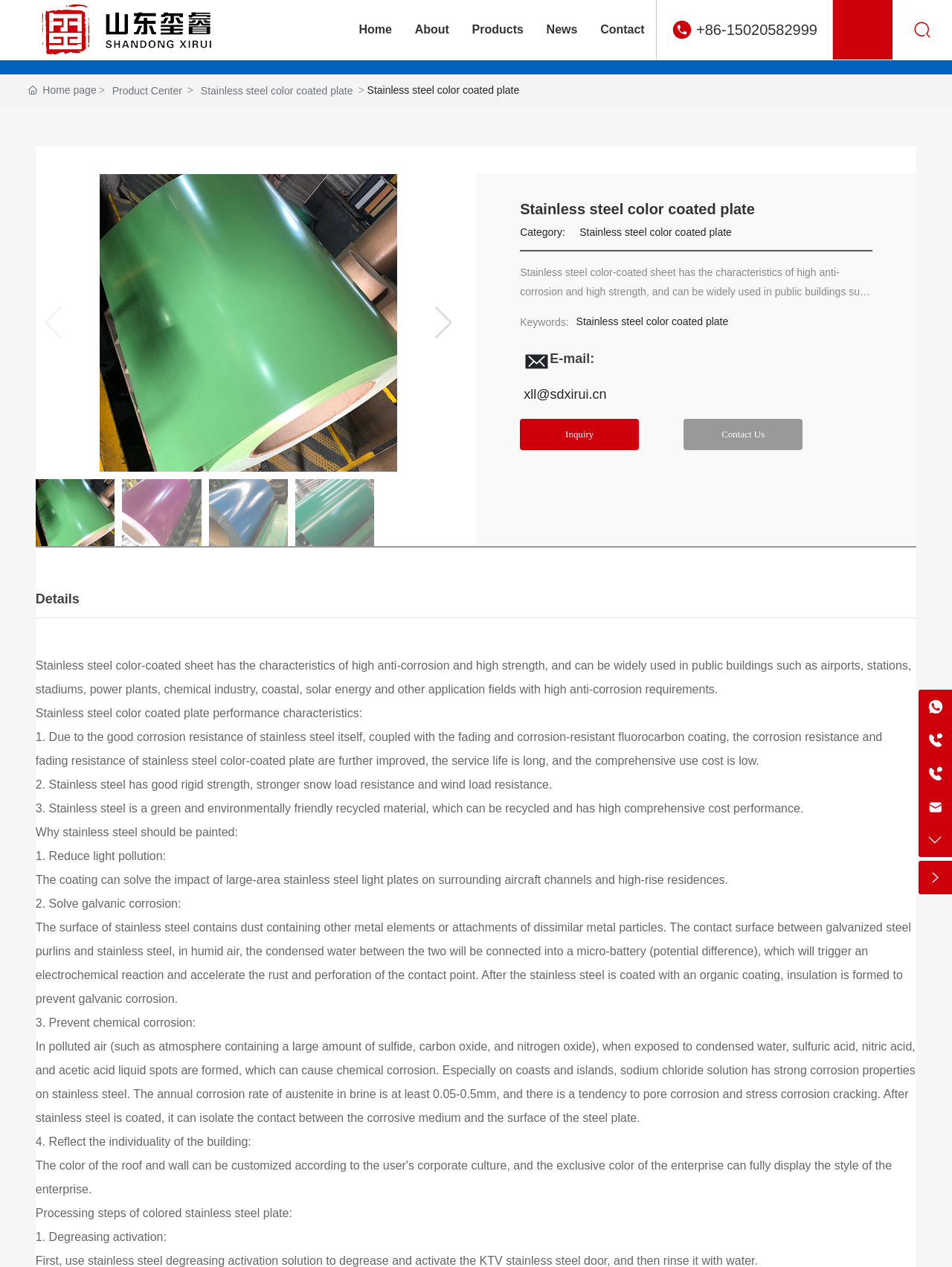Identify the bounding box coordinates necessary to click and complete the given instruction: "Click on the 'WhatsApp' link".

[0.965, 0.544, 1.0, 0.571]